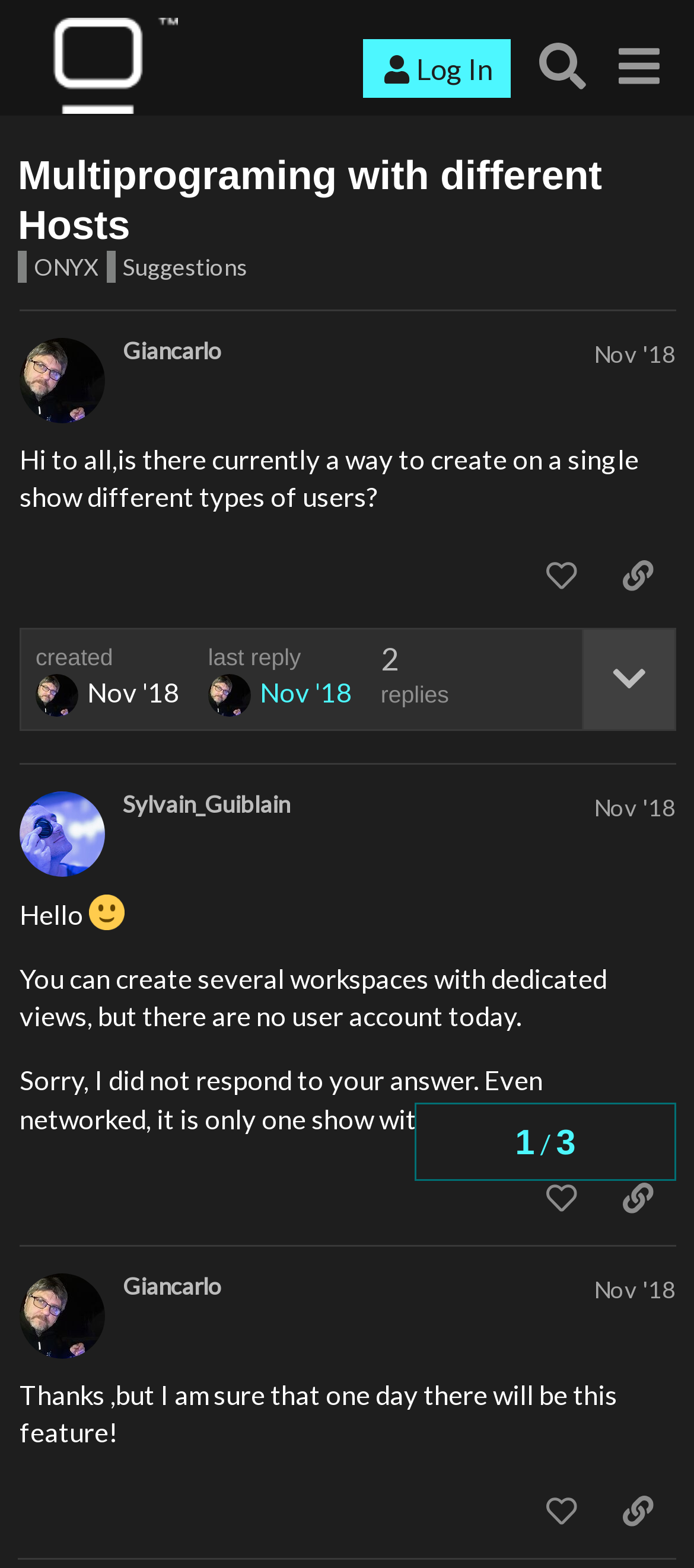Create a full and detailed caption for the entire webpage.

This webpage appears to be a forum discussion page, specifically a topic page on "Multiprograming with different Hosts" within the "Suggestions" category of the "ONYX" user forum. 

At the top, there is a header section with a logo of "Obsidian Control Systems" on the left, followed by a "Log In" button and a "Search" button on the right. Below the header, there is a navigation section displaying the topic progress, showing "1" and "3" as topic progress indicators.

The main content of the page is divided into three regions, each representing a post from a different user. The first post is from "Giancarlo" and is dated "Nov '18". It contains a question about creating different types of users on a single show. Below the post, there are buttons to "like this post" and "share a link to this post".

The second post is from "Sylvain_Guiblain" and is also dated "Nov '18". It contains a response to the initial question, stating that it is possible to create several workspaces with dedicated views, but there are no user accounts available today. The post also includes an image of a smiling face. Below the post, there are buttons to "like this post" and "share a link to this post".

The third post is again from "Giancarlo" and is dated "Nov '18". It contains a response to the previous post, expressing gratitude and hope for the feature to be available in the future. Below the post, there are buttons to "like this post" and "share a link to this post".